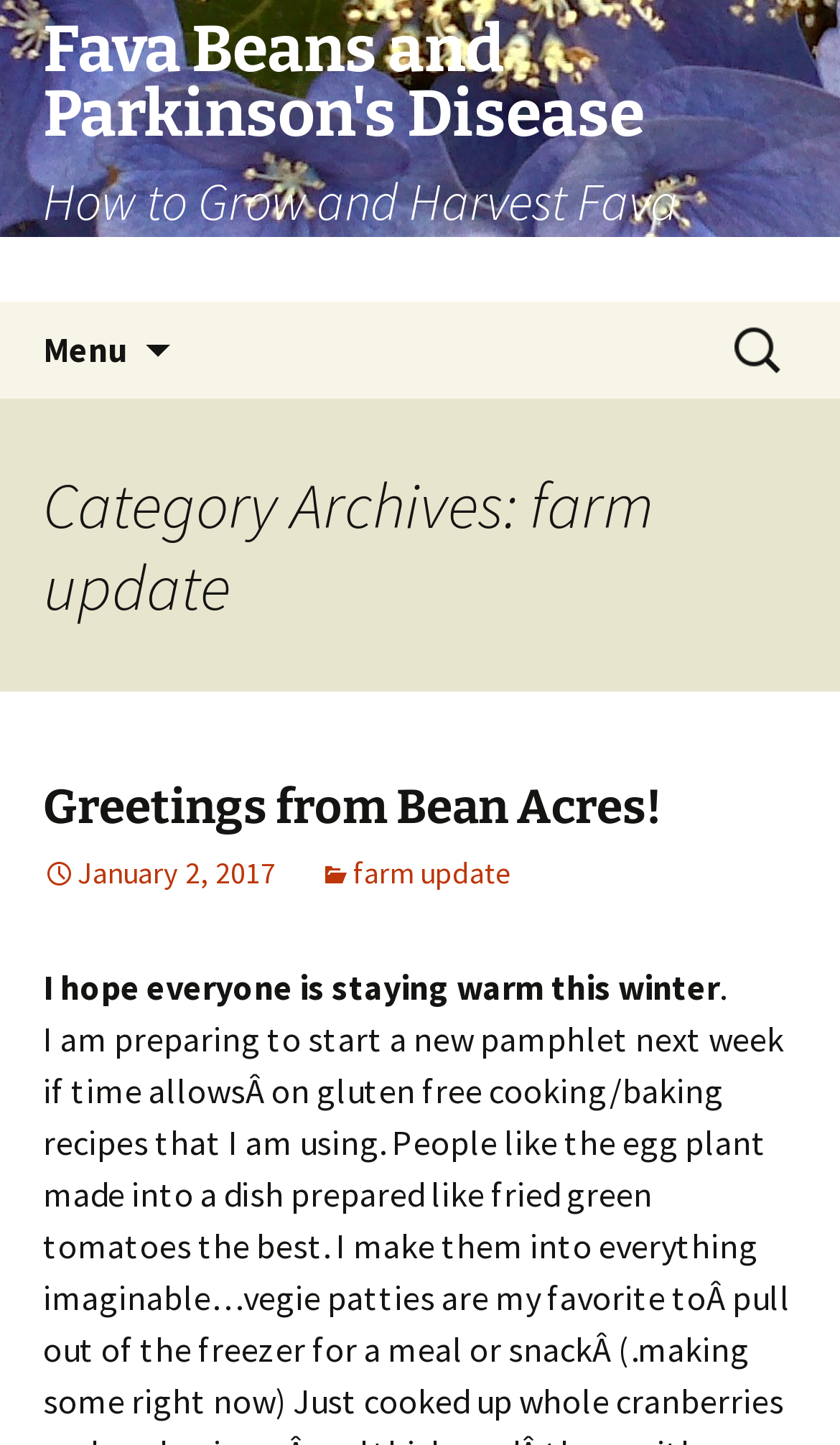What is the function of the input field with the label 'Search for:'?
Please use the image to provide an in-depth answer to the question.

I found a searchbox element with the label 'Search for:' which indicates that the function of the input field is to search the website.